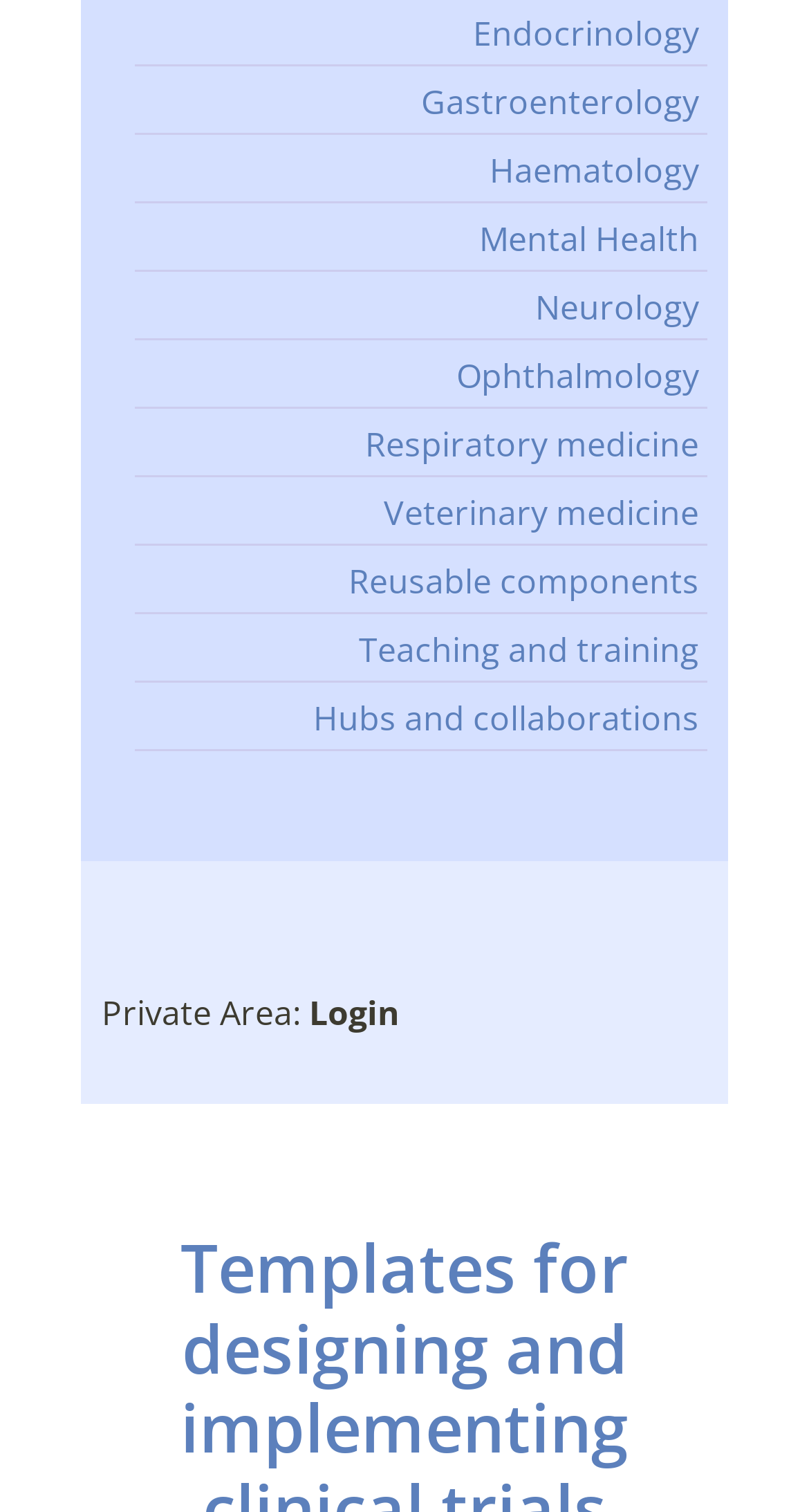Using the format (top-left x, top-left y, bottom-right x, bottom-right y), provide the bounding box coordinates for the described UI element. All values should be floating point numbers between 0 and 1: Endocrinology

[0.585, 0.007, 0.864, 0.037]